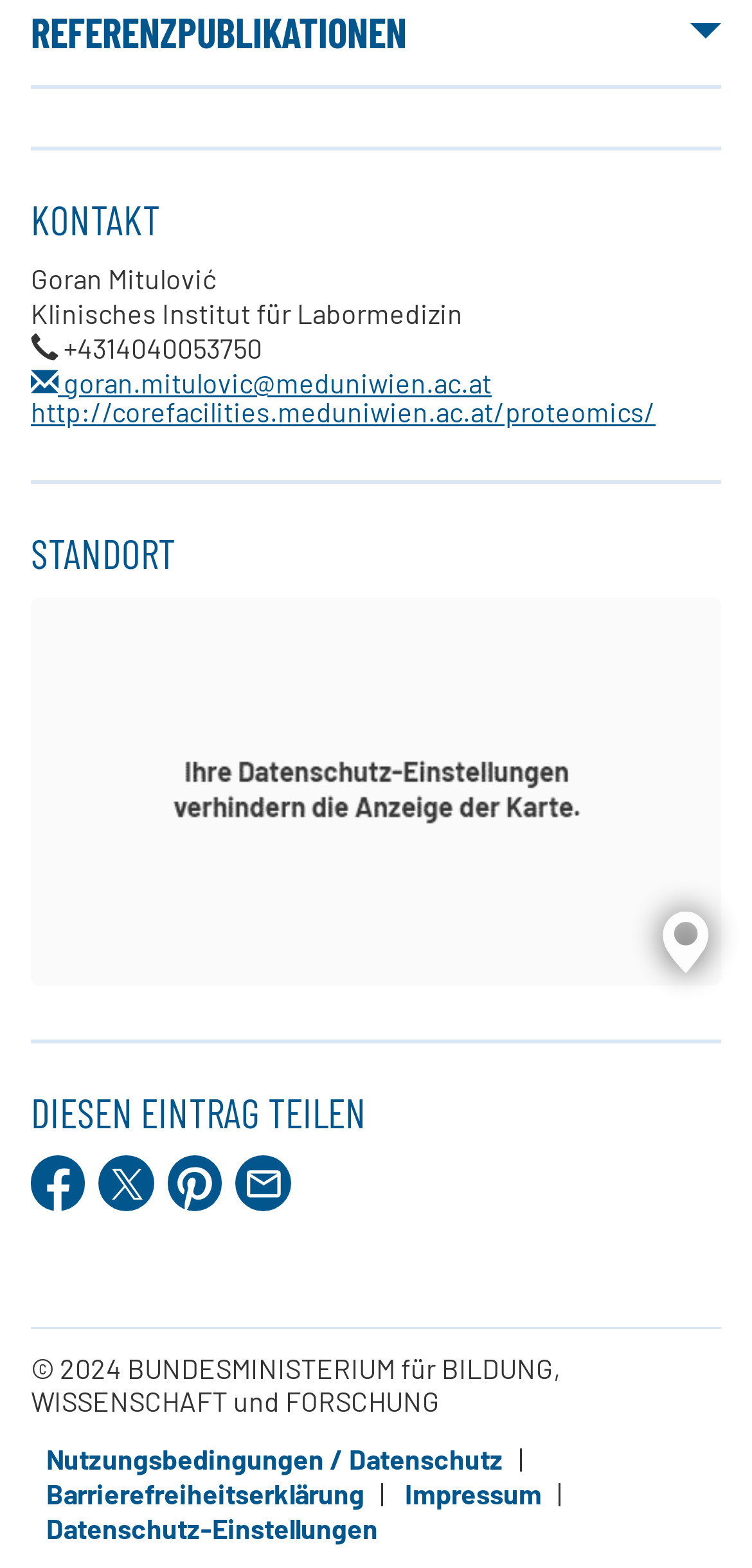Determine the bounding box coordinates of the target area to click to execute the following instruction: "View location on map."

[0.041, 0.381, 0.959, 0.629]